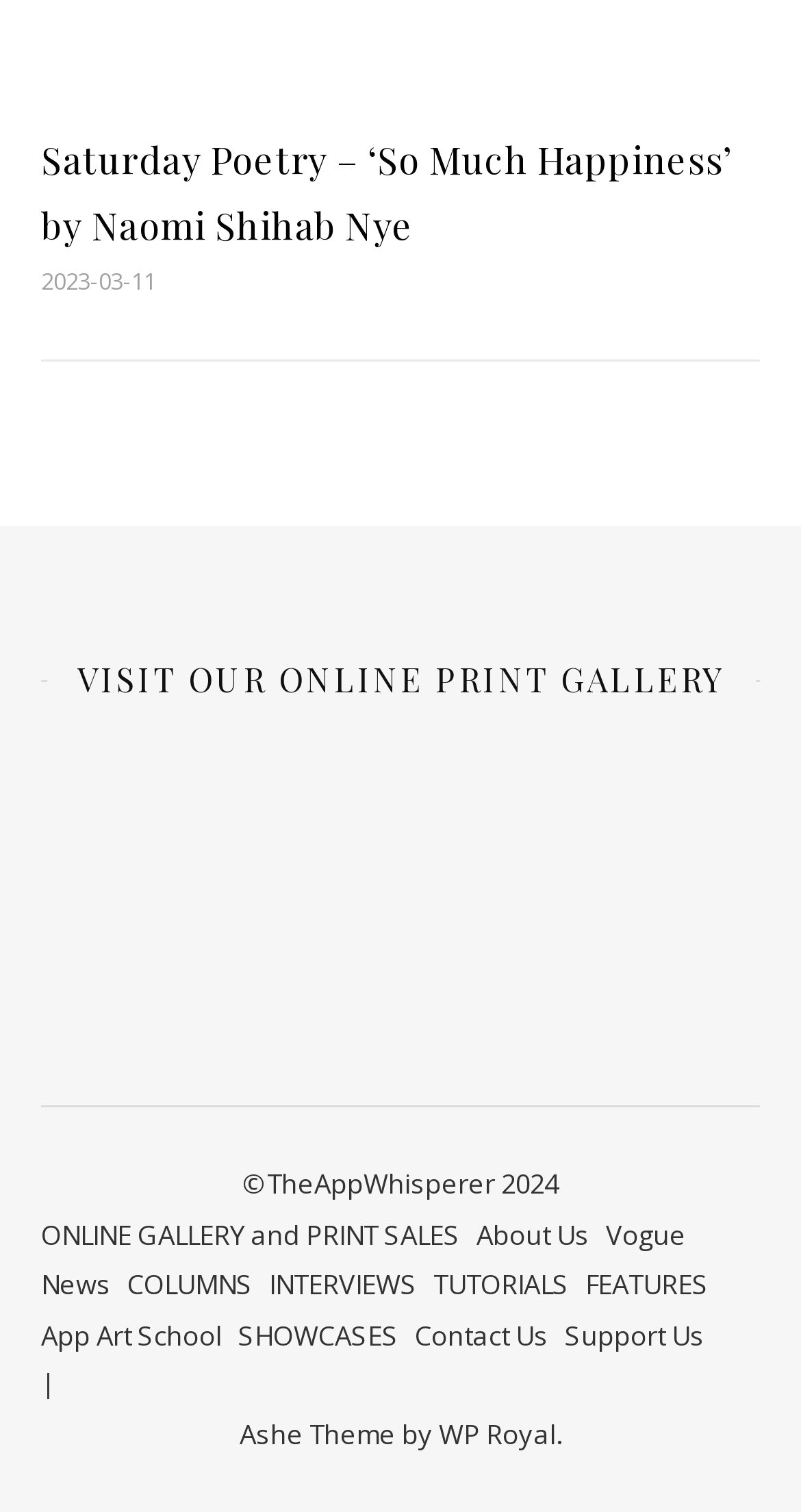Indicate the bounding box coordinates of the element that needs to be clicked to satisfy the following instruction: "check the news". The coordinates should be four float numbers between 0 and 1, i.e., [left, top, right, bottom].

[0.051, 0.837, 0.138, 0.862]